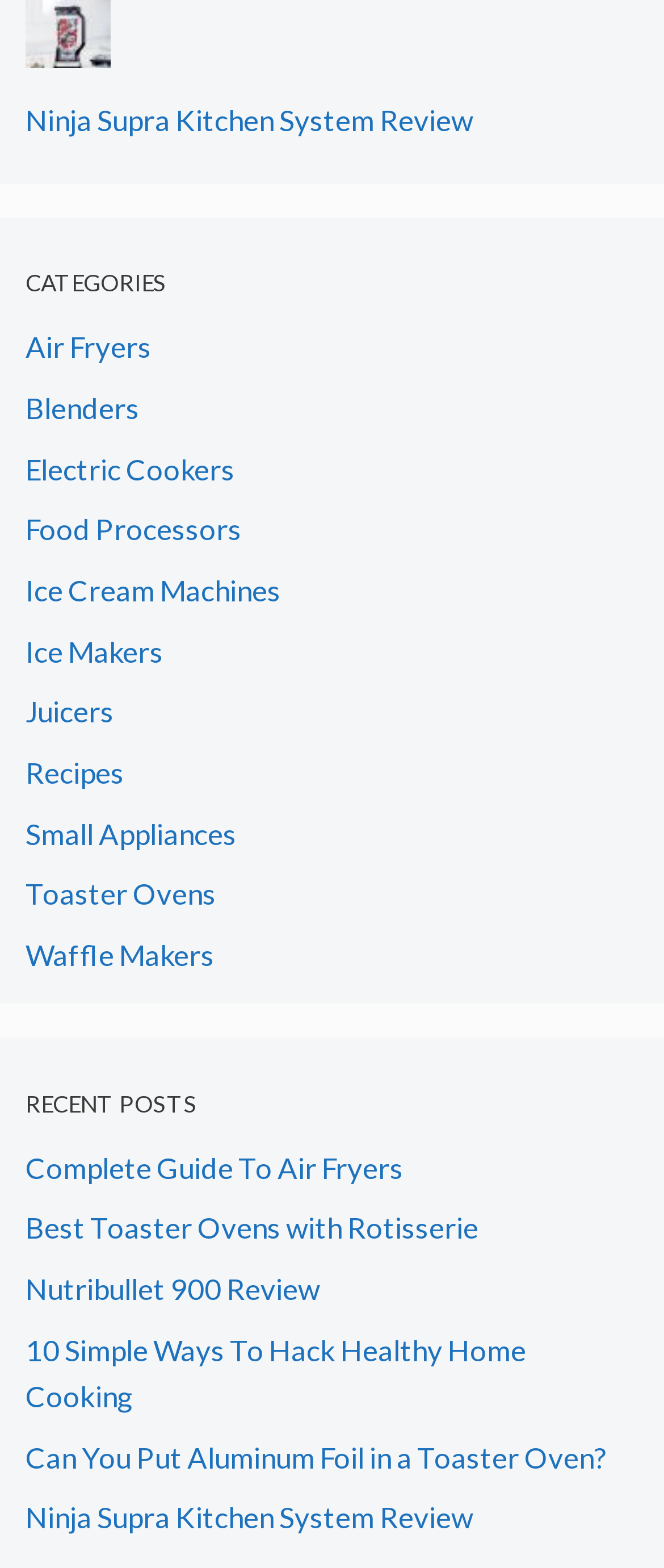How many recent posts are listed on this webpage?
Use the image to answer the question with a single word or phrase.

5